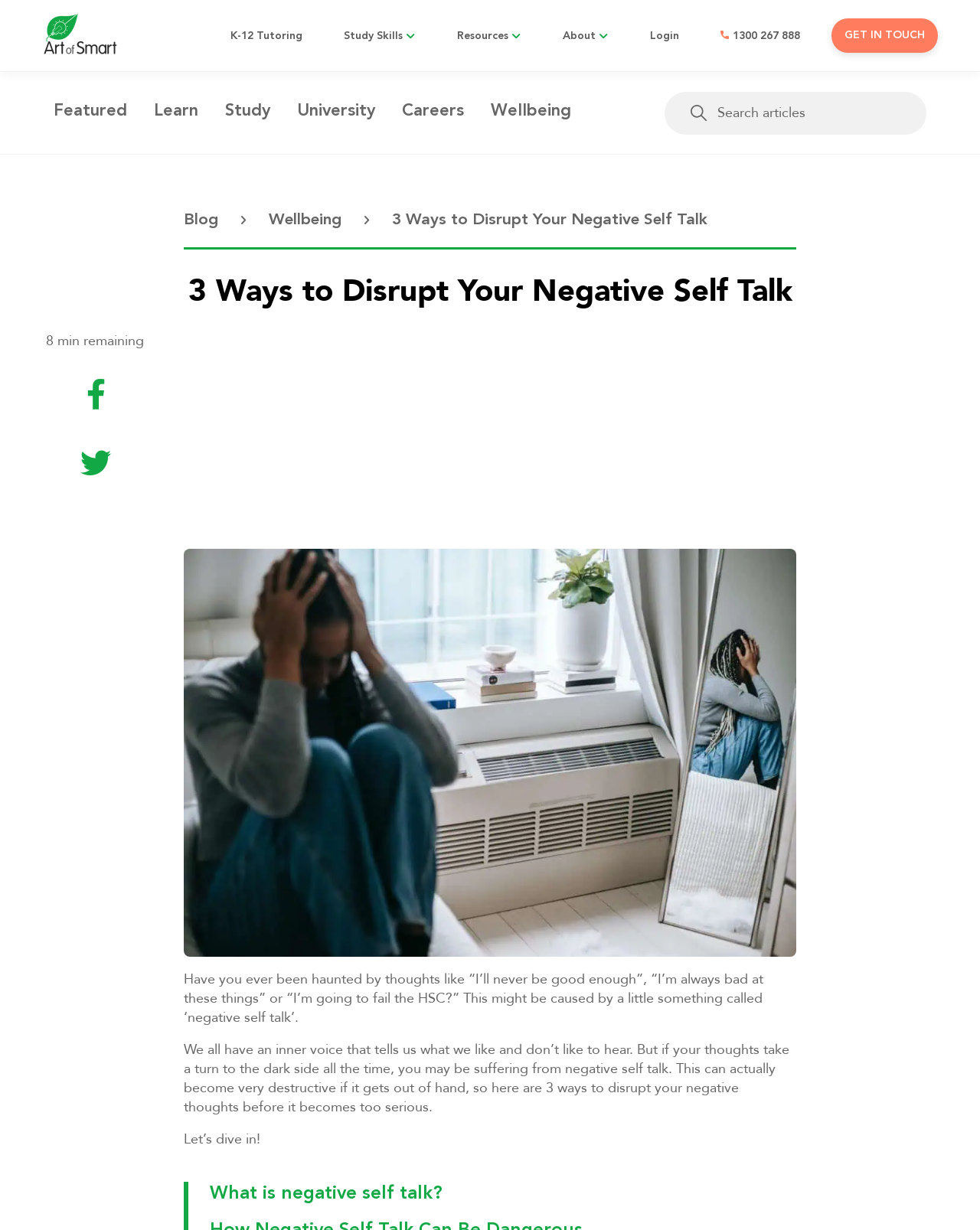Please answer the following question using a single word or phrase: 
How many links are there in the top navigation bar?

7